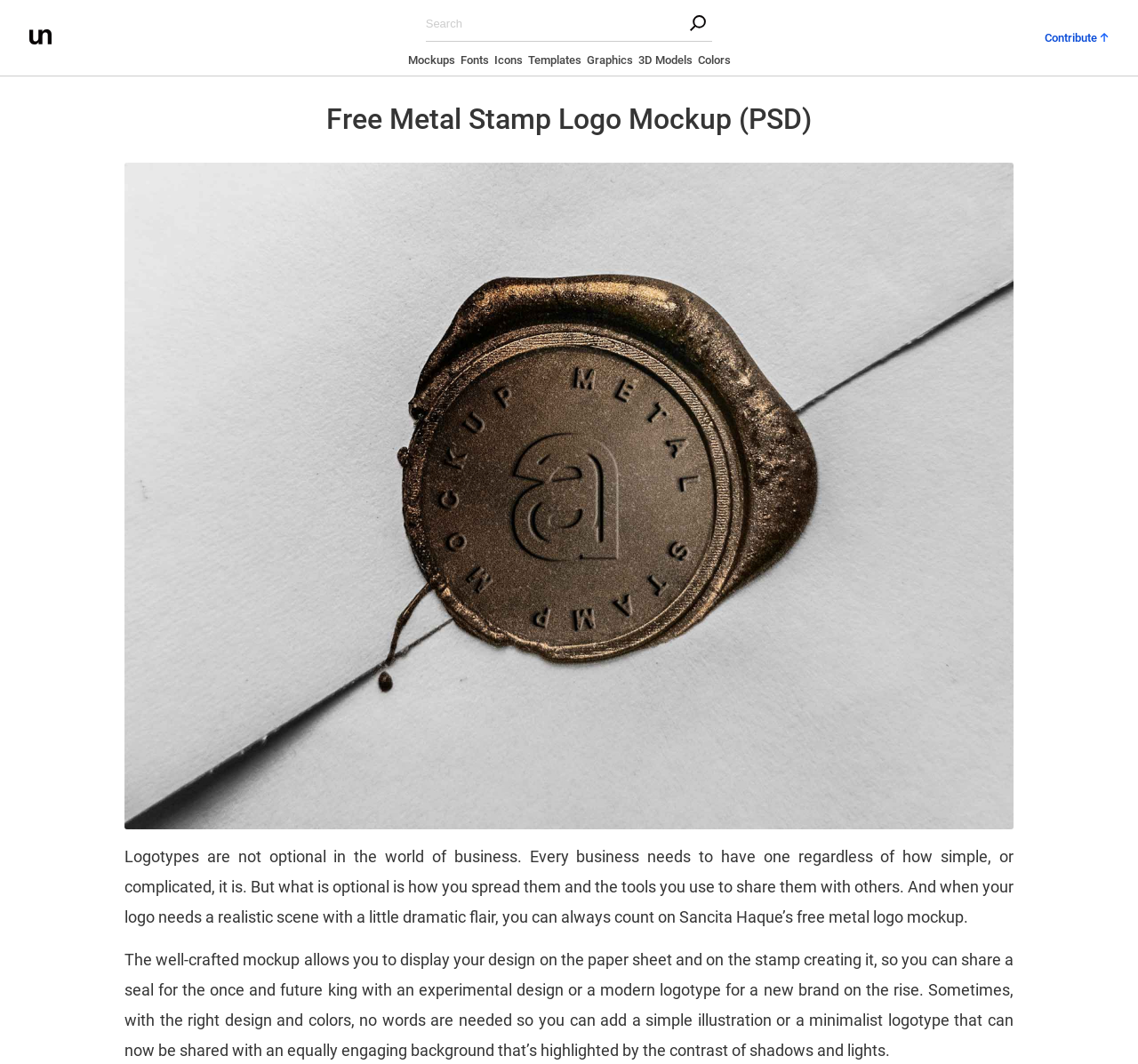Please determine the bounding box coordinates of the element's region to click in order to carry out the following instruction: "Click on the Contribute link". The coordinates should be four float numbers between 0 and 1, i.e., [left, top, right, bottom].

[0.918, 0.026, 0.974, 0.042]